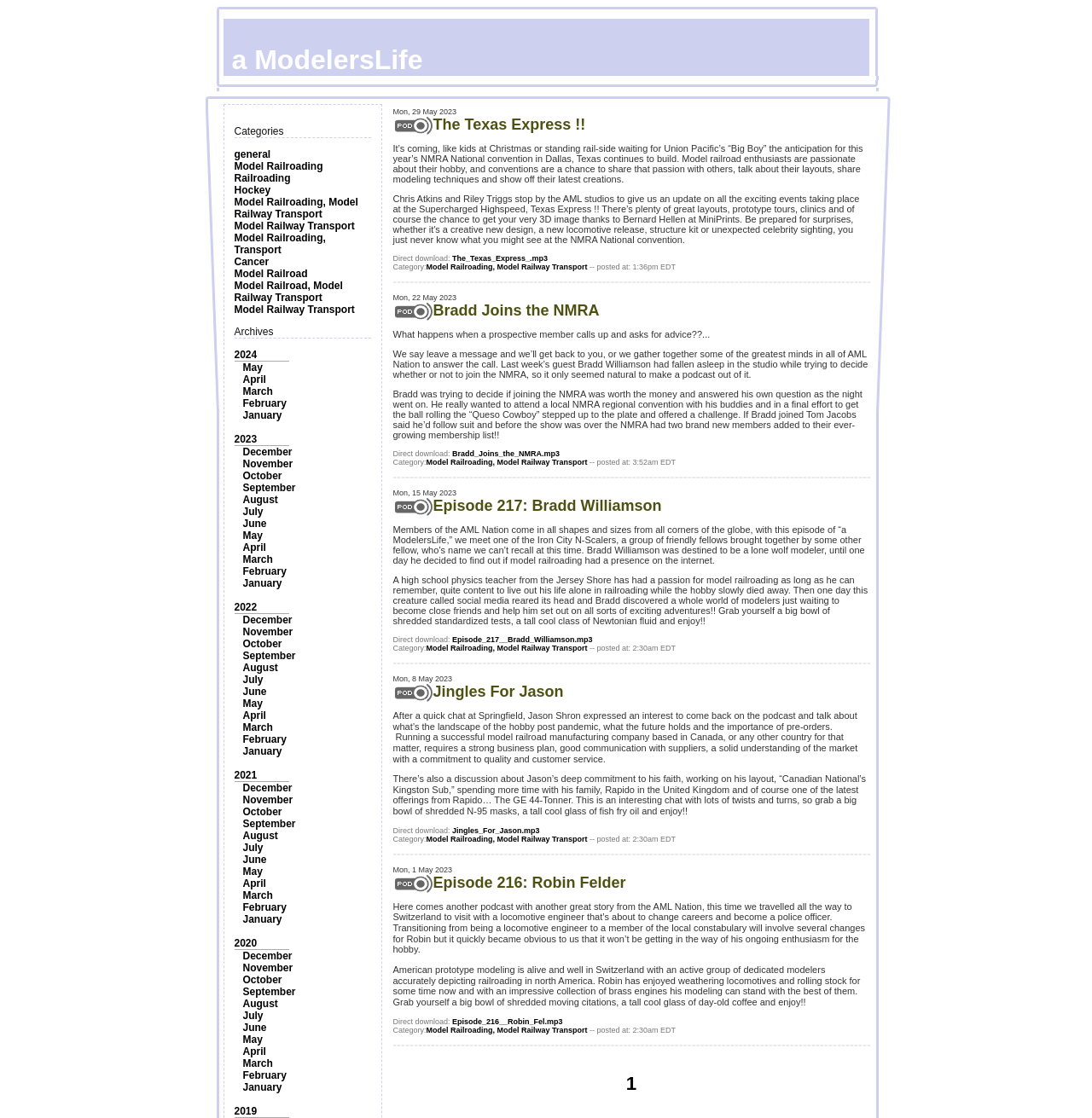Please locate the bounding box coordinates of the element's region that needs to be clicked to follow the instruction: "Explore the 'Model Railroading' category". The bounding box coordinates should be provided as four float numbers between 0 and 1, i.e., [left, top, right, bottom].

[0.214, 0.143, 0.296, 0.154]